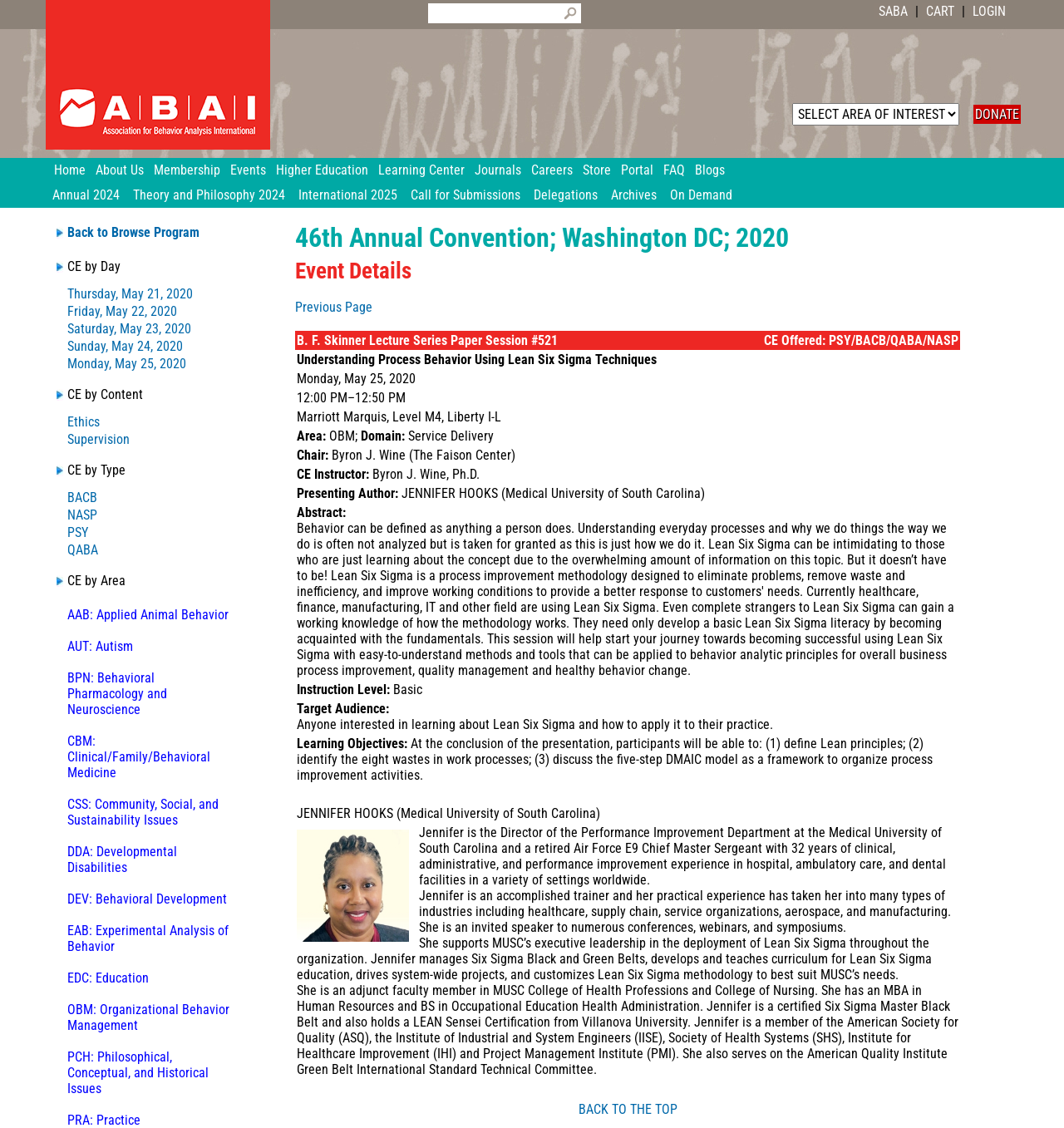Locate the bounding box coordinates of the area to click to fulfill this instruction: "Click on the 'Back to Browse Program' link". The bounding box should be presented as four float numbers between 0 and 1, in the order [left, top, right, bottom].

[0.063, 0.199, 0.188, 0.213]